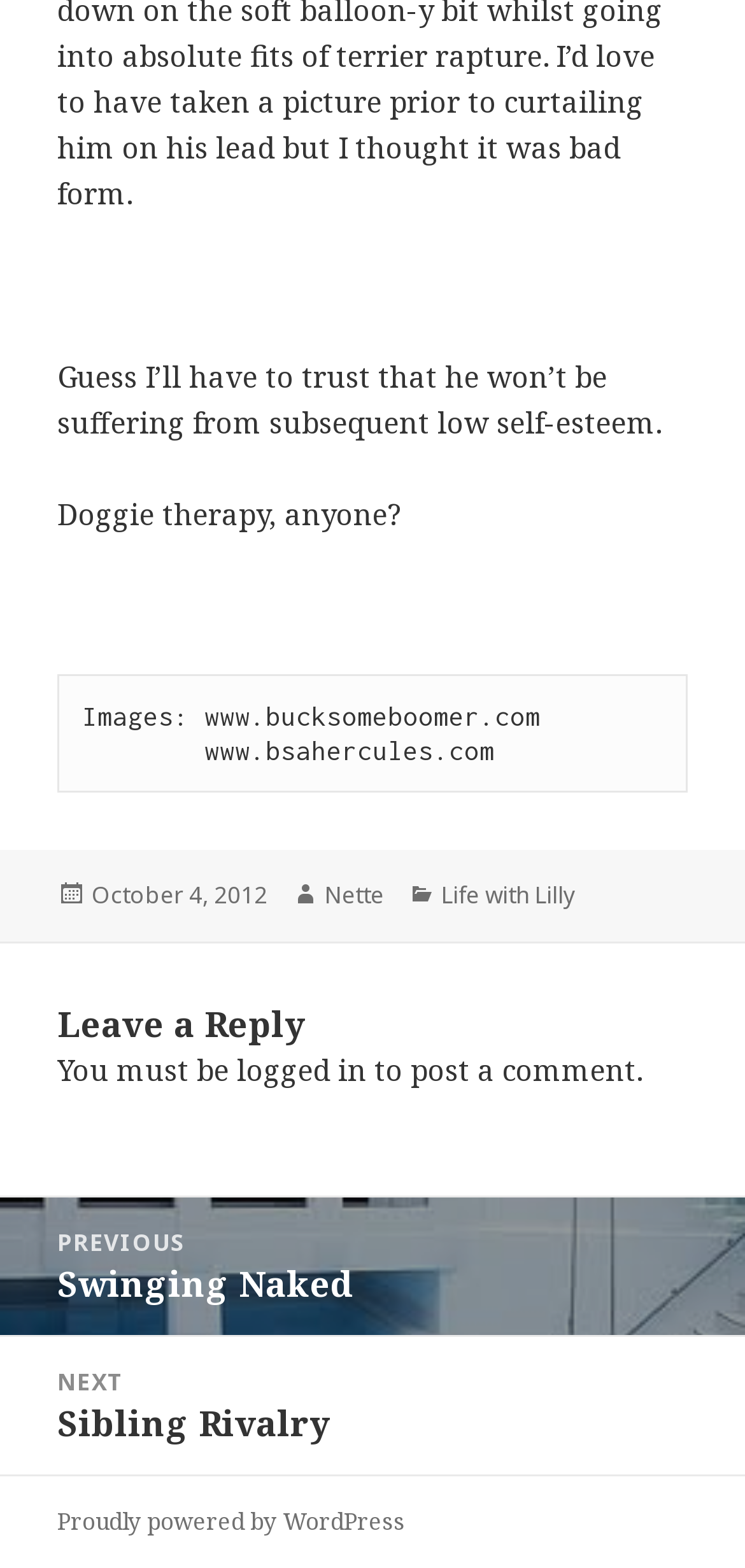Using the information in the image, could you please answer the following question in detail:
What is the title of the previous post?

The title of the previous post can be found in the navigation section, where it says 'Previous post:' followed by a link 'Swinging Naked'.